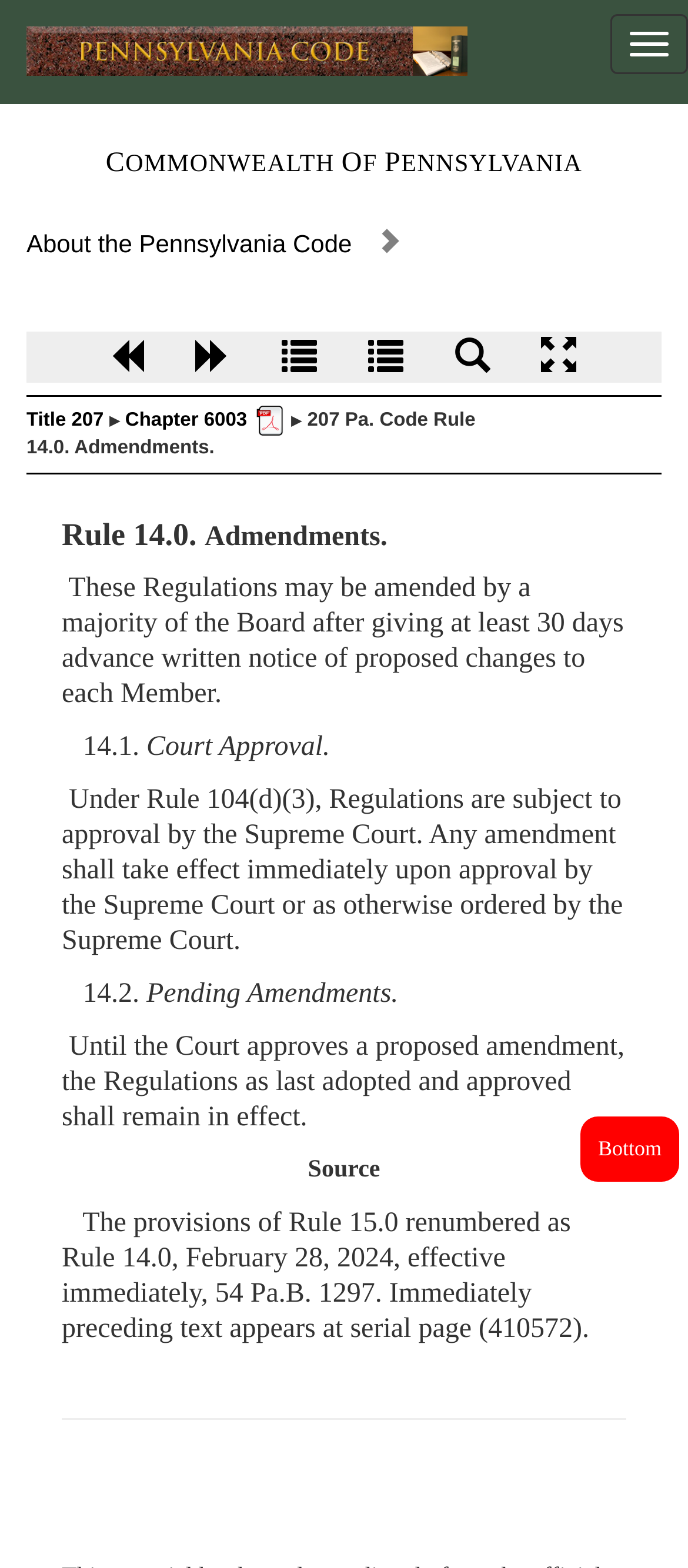Give a one-word or short phrase answer to this question: 
What is the name of the code?

Pennsylvania Code